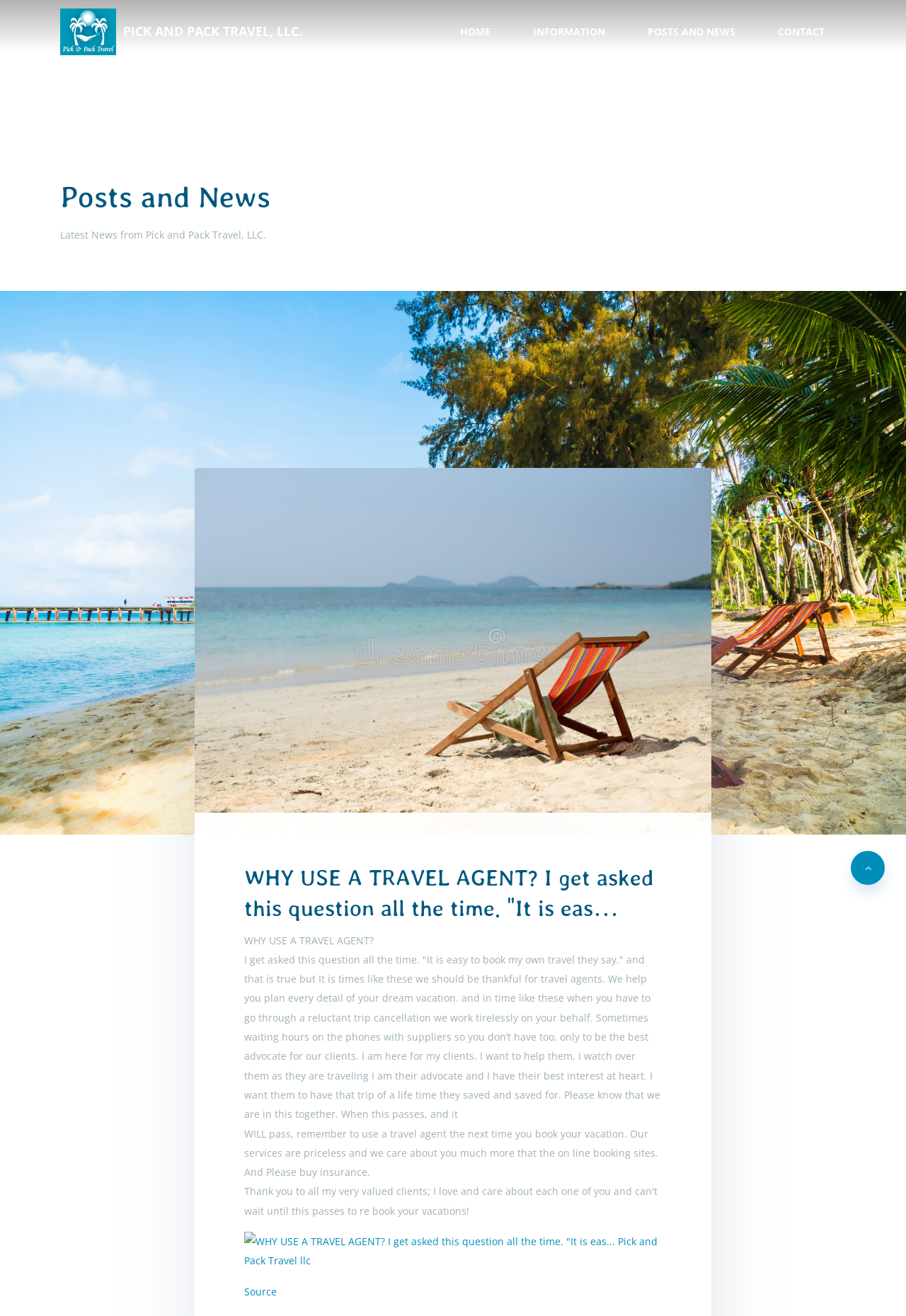Explain the webpage's layout and main content in detail.

The webpage appears to be a travel agency's website, specifically Pick and Pack Travel LLC. At the top left, there is a logo of the company, accompanied by a link to the company's name. 

To the right of the logo, there is a navigation menu with links to different sections of the website, including "HOME", "INFORMATION", "POSTS AND NEWS", and "CONTACT". The "INFORMATION" section has several sub-links, including "PASSPORT INFORMATION", "NATIONAL HURRICANE CENTER", "SAVE YOUR WEDDING DATE!", "HONEYMOON REGISTRY", "TESTIMONIALS", and "WHY USE A TRAVEL AGENT".

Below the navigation menu, there is a heading "Posts and News" followed by a subheading "Latest News from Pick and Pack Travel, LLC.". 

The main content of the webpage is an article titled "WHY USE A TRAVEL AGENT? I get asked this question all the time. 'It is easy to book my own travel they say.' and that is true but...". The article discusses the benefits of using a travel agent, highlighting their role in planning every detail of a dream vacation and advocating for clients in times of need. The article also encourages readers to use a travel agent for their next vacation and to purchase insurance.

There are several images on the webpage, including the company logo, an image related to the article, and a search icon at the bottom right. Additionally, there is a button with a search icon at the top right, accompanied by a text "Hit enter to search or ESC to close".